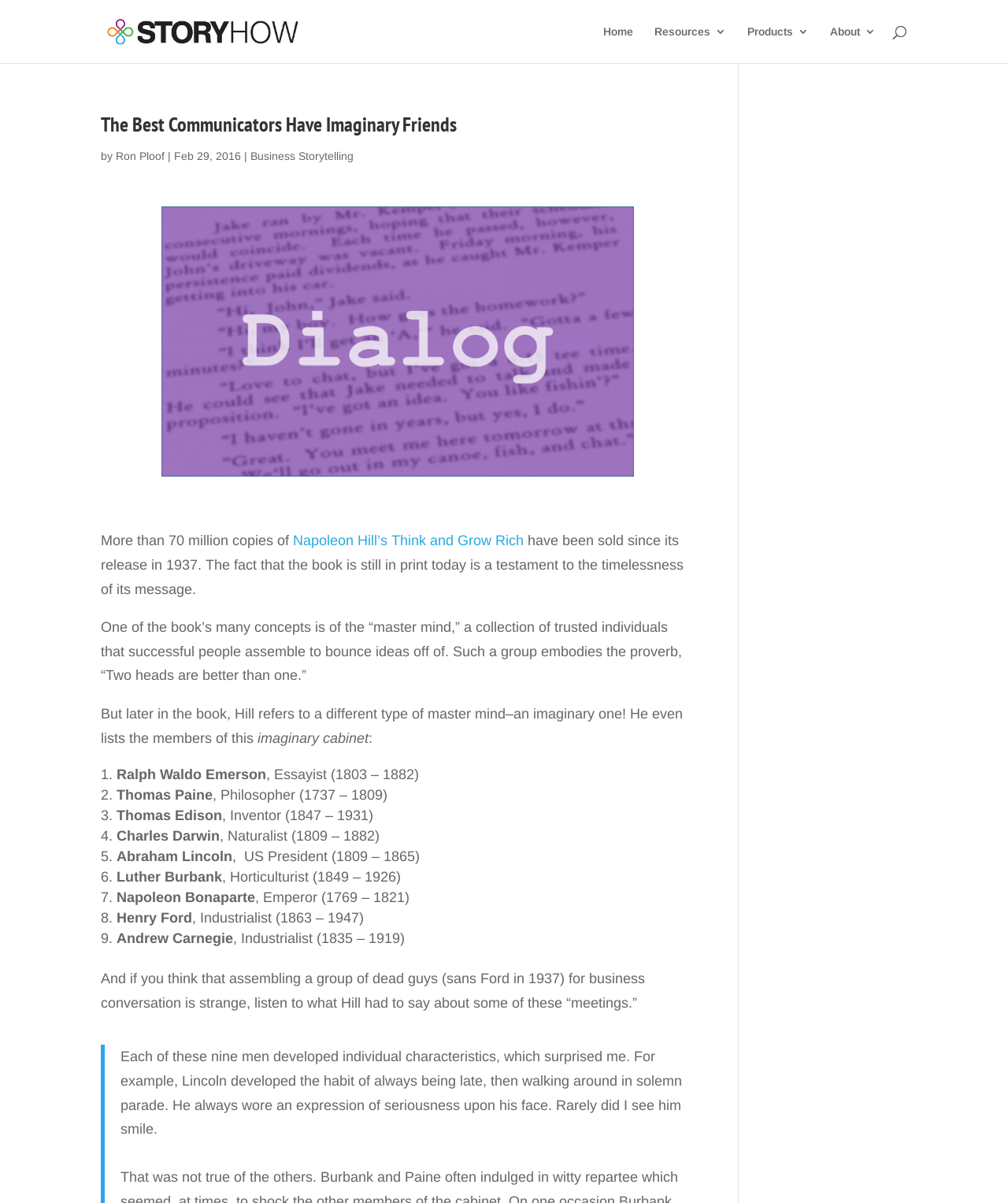Respond to the question below with a single word or phrase: Who wrote the article?

Ron Ploof